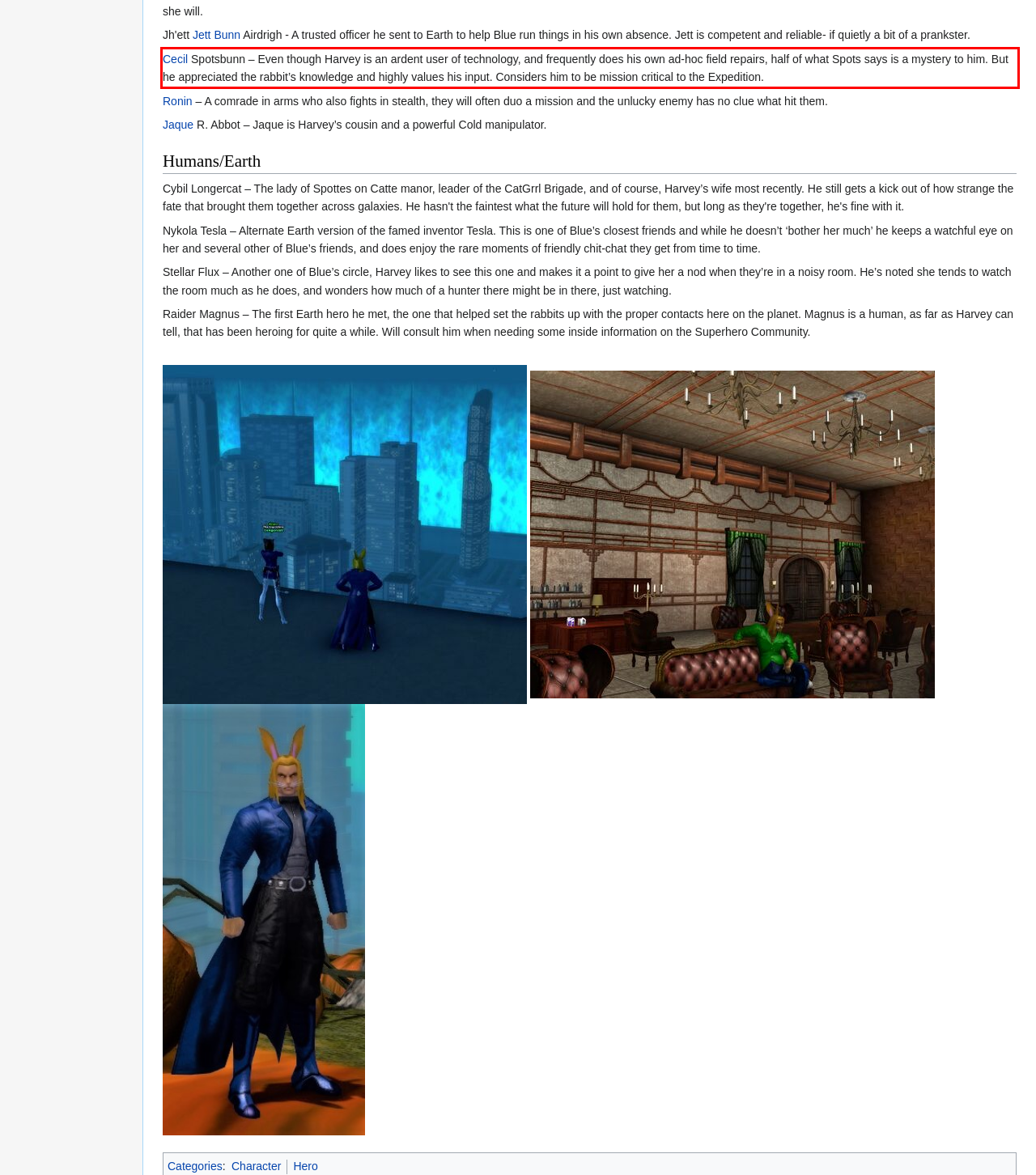Identify the text within the red bounding box on the webpage screenshot and generate the extracted text content.

Cecil Spotsbunn – Even though Harvey is an ardent user of technology, and frequently does his own ad-hoc field repairs, half of what Spots says is a mystery to him. But he appreciated the rabbit’s knowledge and highly values his input. Considers him to be mission critical to the Expedition.